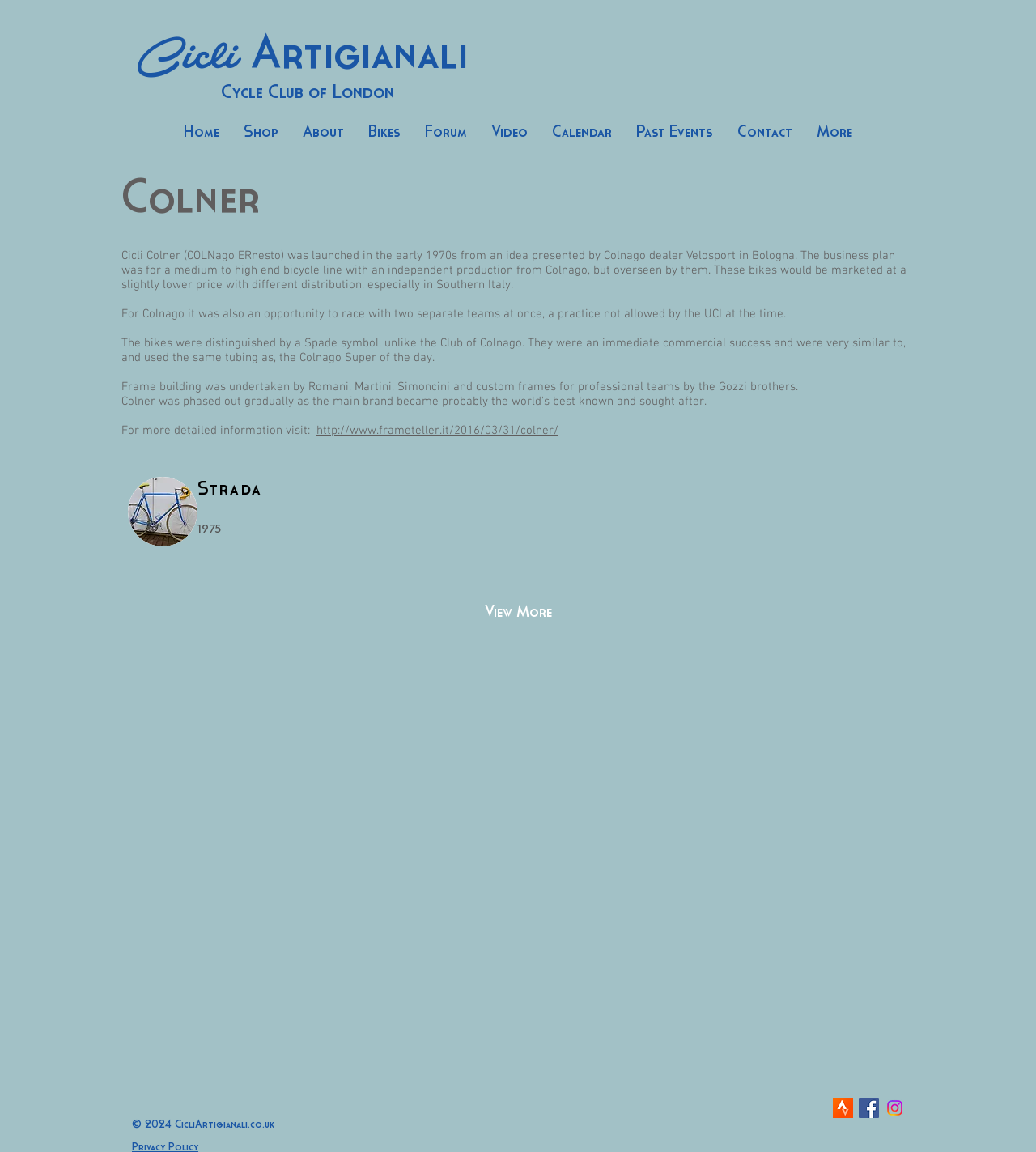Determine the bounding box coordinates of the clickable element to achieve the following action: 'Create a Gandi account'. Provide the coordinates as four float values between 0 and 1, formatted as [left, top, right, bottom].

None